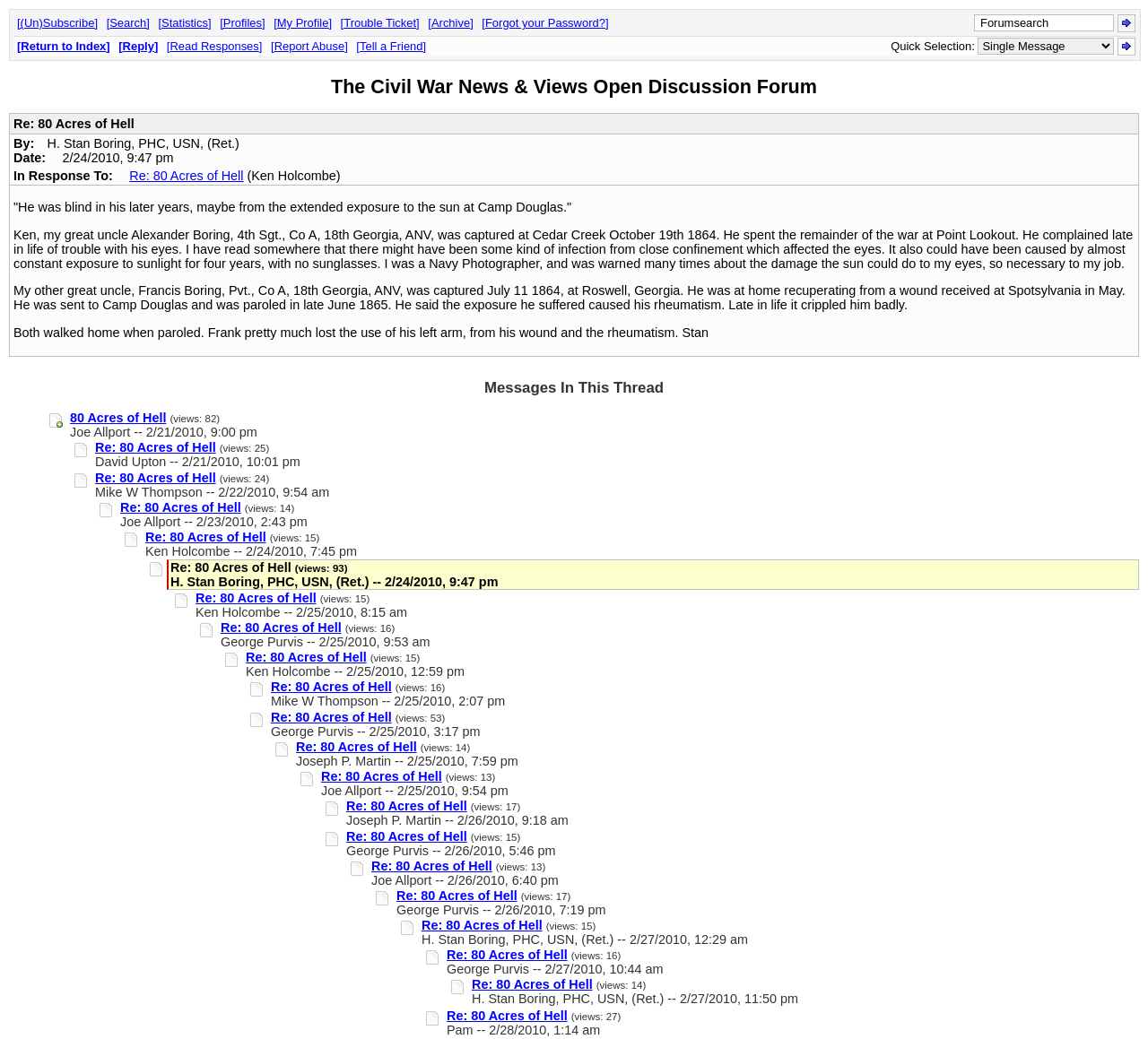How many views does the post 'Re: 80 Acres of Hell' have?
Please answer the question with as much detail as possible using the screenshot.

I found the answer by looking at the StaticText element with the text '(views: 93)' which is adjacent to the link element with the text 'Re: 80 Acres of Hell'.